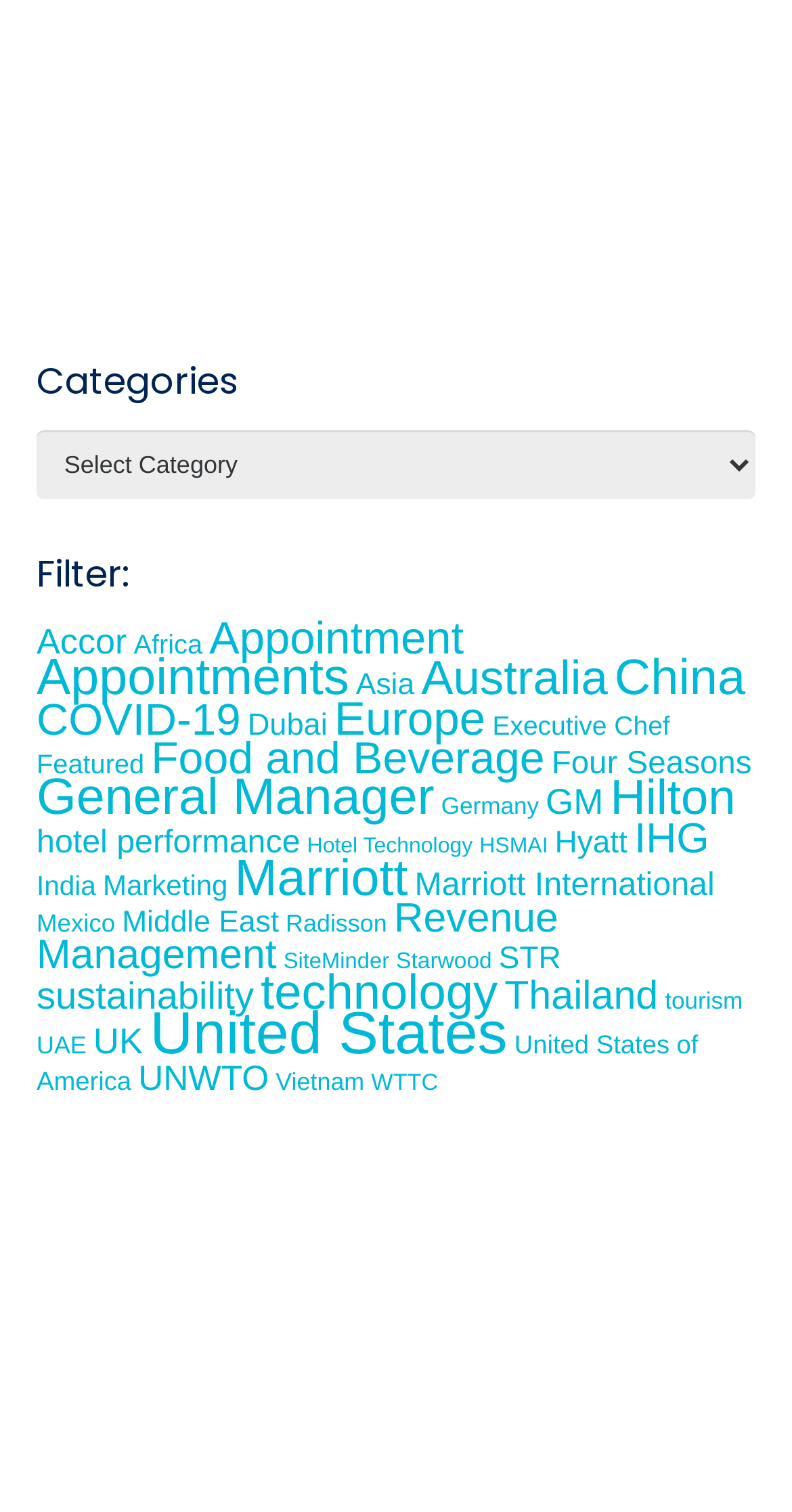How many categories are there in total? Examine the screenshot and reply using just one word or a brief phrase.

30